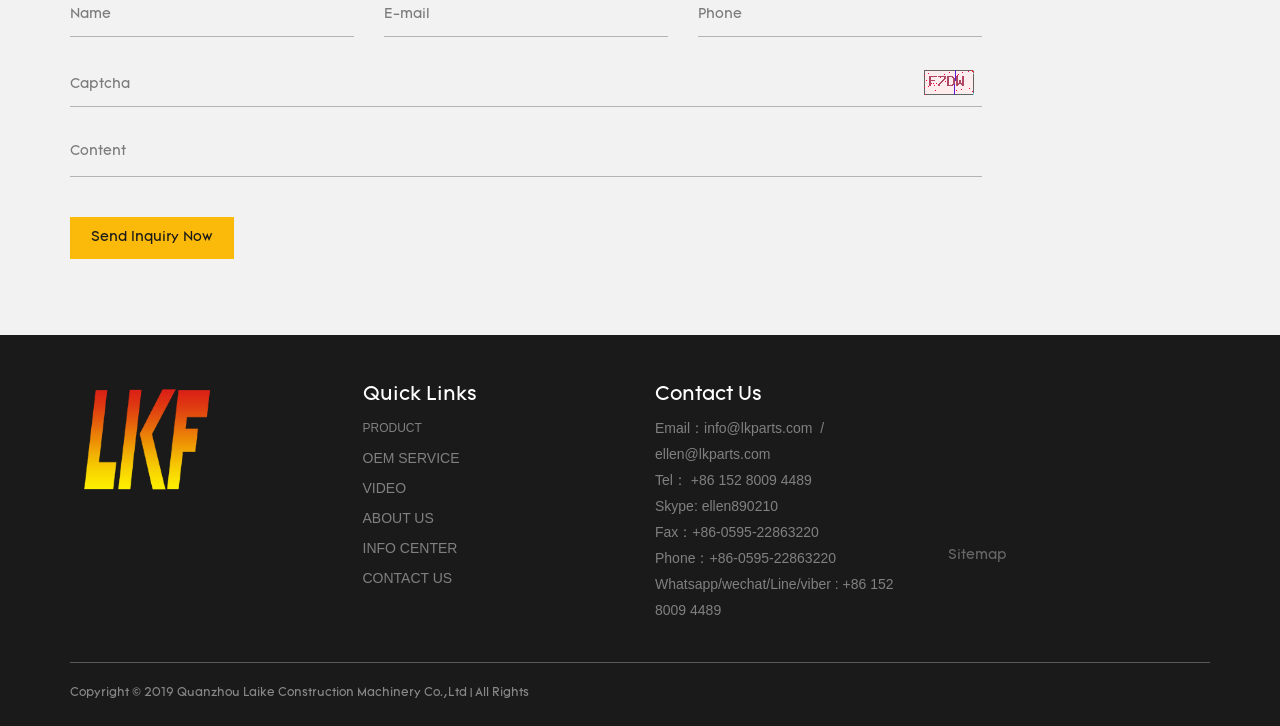Specify the bounding box coordinates of the element's region that should be clicked to achieve the following instruction: "View Sitemap". The bounding box coordinates consist of four float numbers between 0 and 1, in the format [left, top, right, bottom].

[0.74, 0.754, 0.786, 0.775]